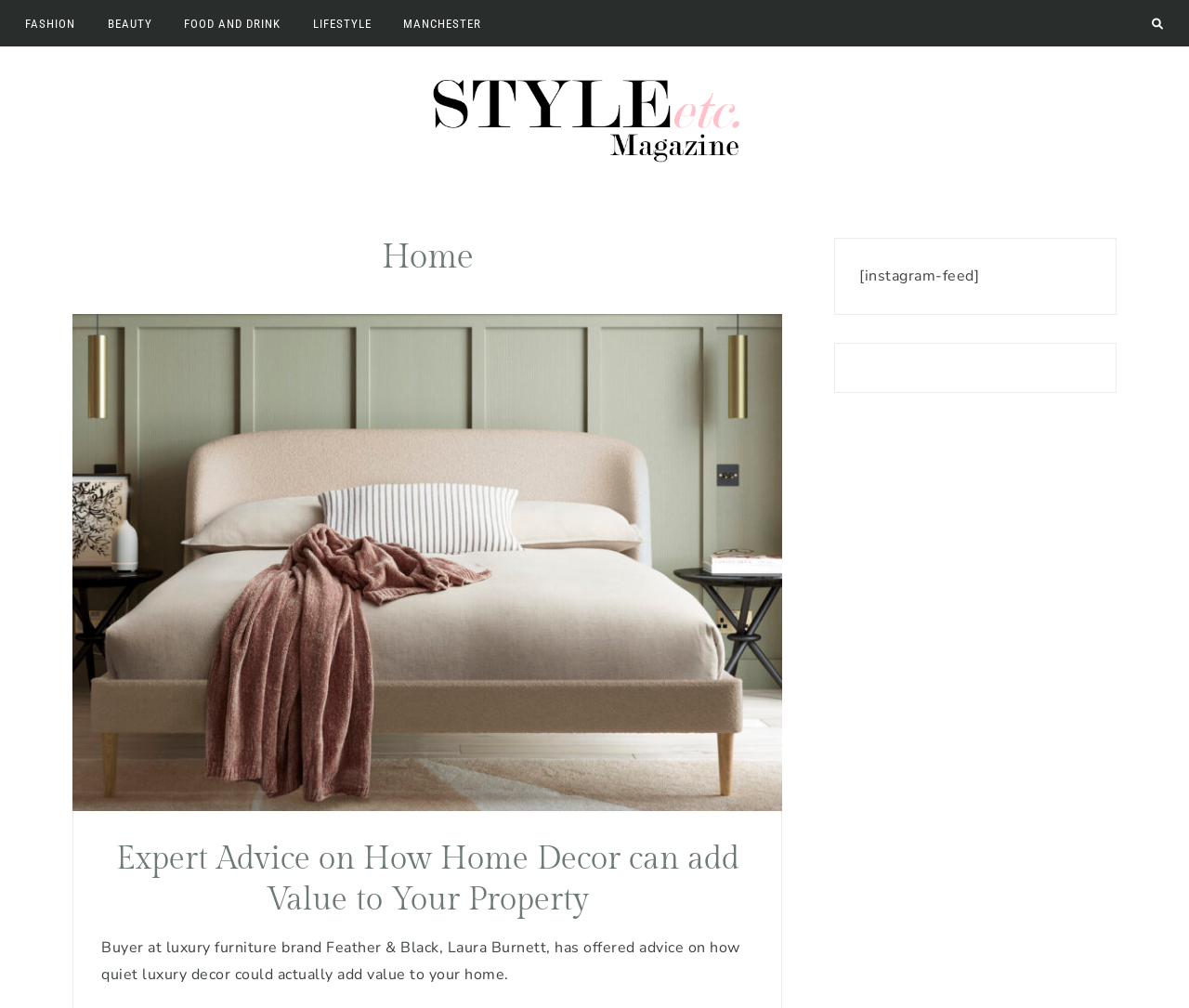Specify the bounding box coordinates of the element's area that should be clicked to execute the given instruction: "Click on FASHION". The coordinates should be four float numbers between 0 and 1, i.e., [left, top, right, bottom].

[0.009, 0.0, 0.075, 0.045]